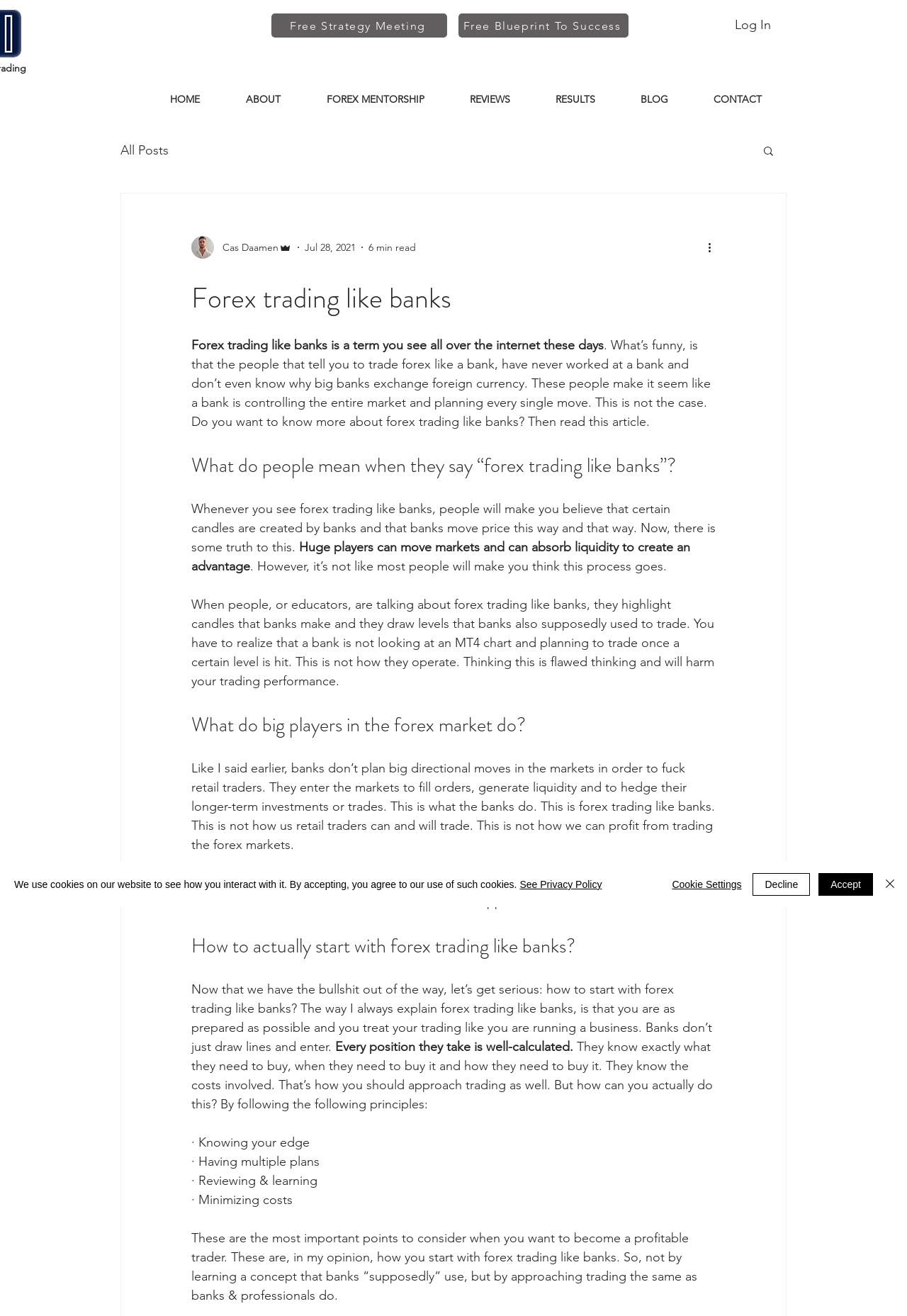What is the purpose of big players in the forex market? Using the information from the screenshot, answer with a single word or phrase.

To fill orders, generate liquidity and hedge